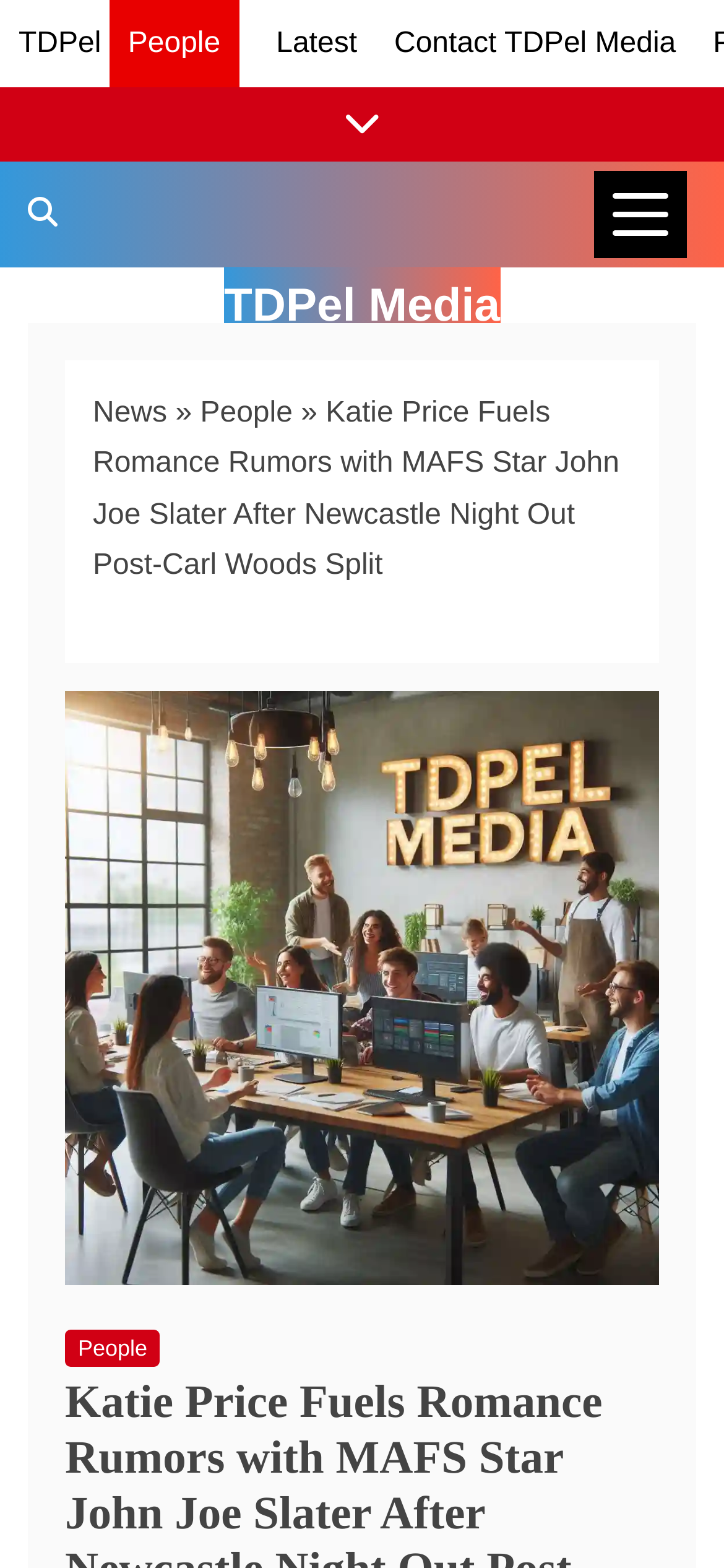Using details from the image, please answer the following question comprehensively:
What is the function of the 'News Categories' button?

The function of the 'News Categories' button can be inferred from its text content and the fact that it is marked as 'expanded: False'. This suggests that clicking this button will either expand or collapse a list of news categories on the webpage.